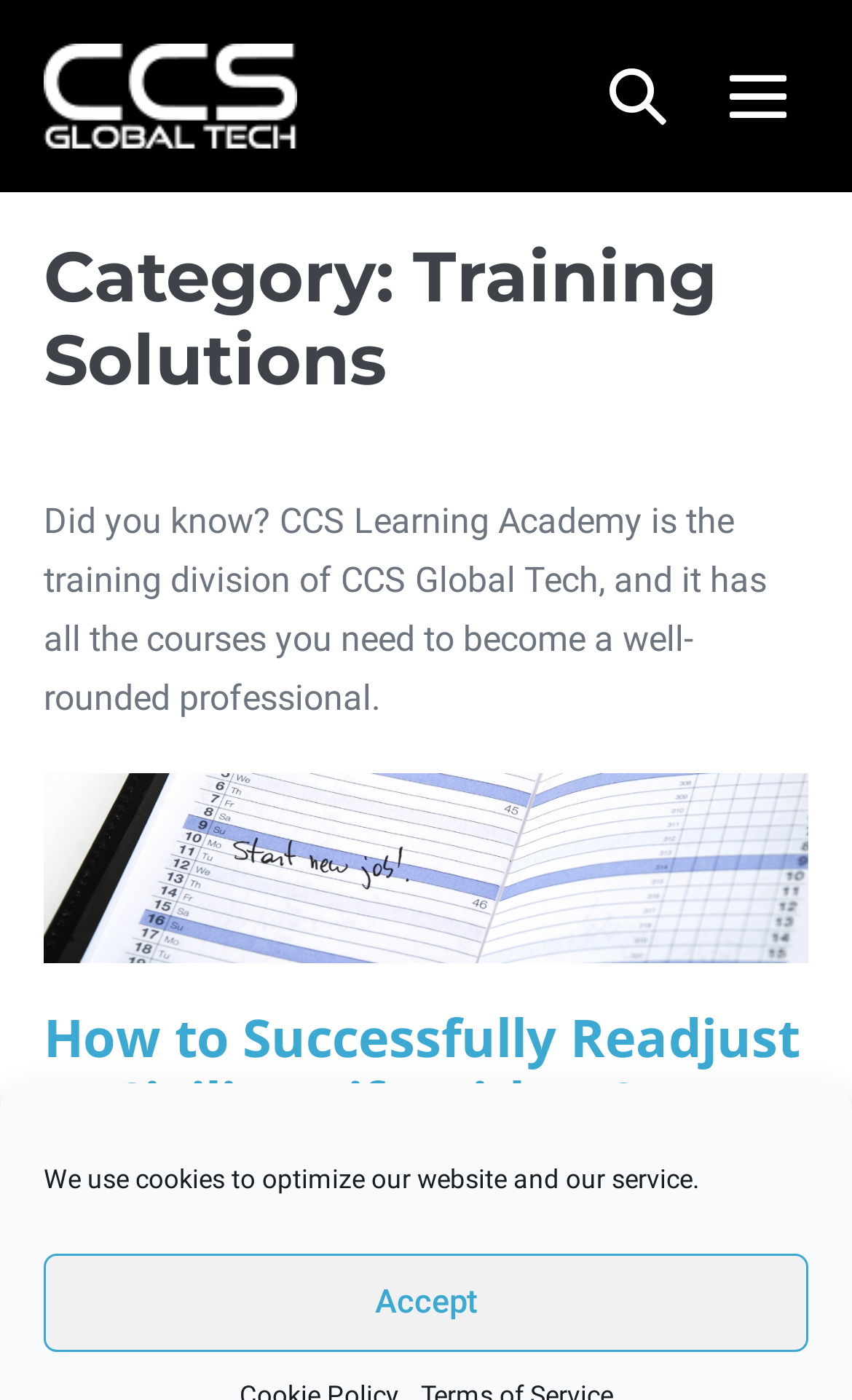What is the name of the company associated with this webpage?
Refer to the image and provide a one-word or short phrase answer.

CCS Global Tech